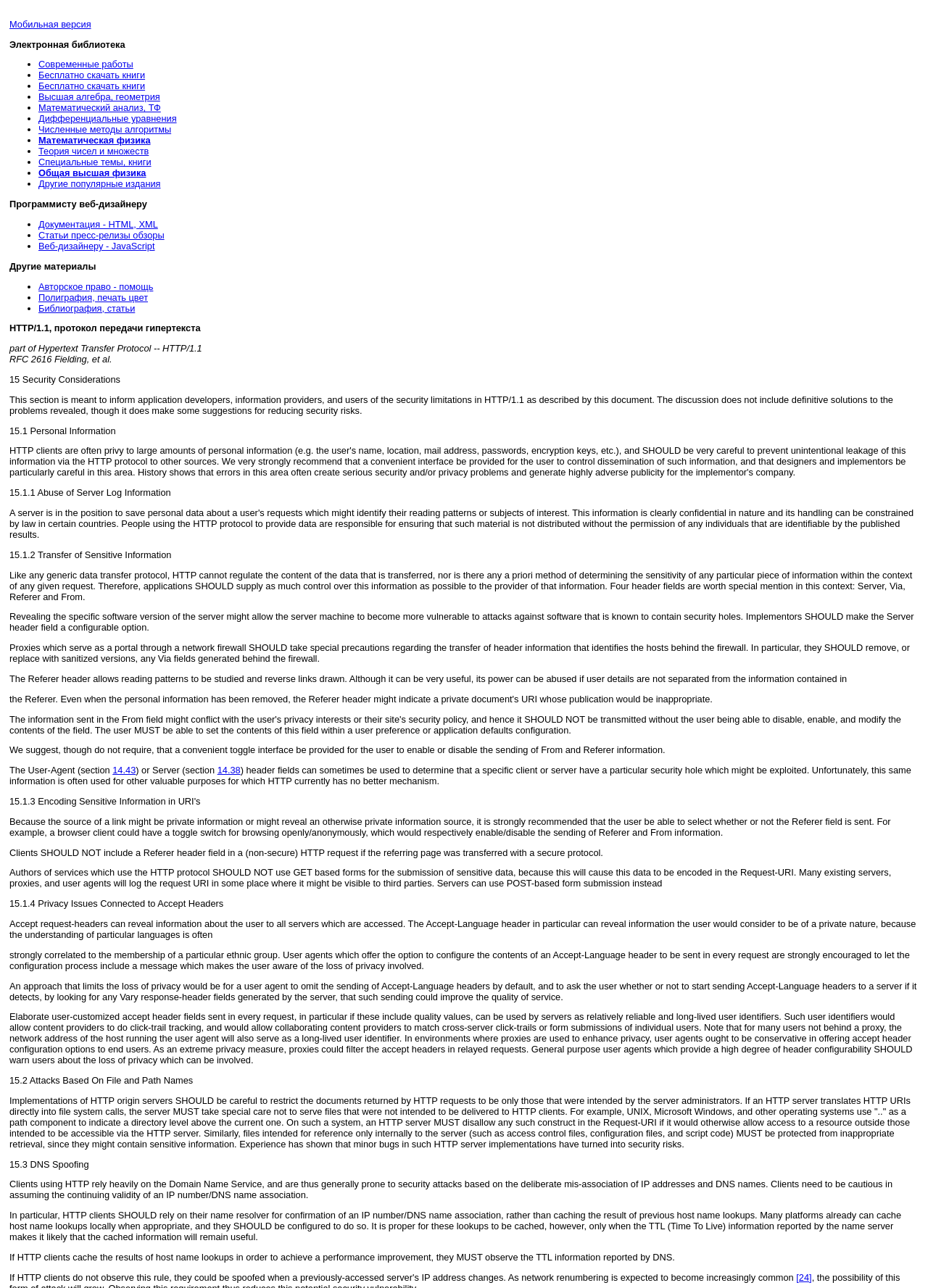Locate the bounding box coordinates of the clickable region to complete the following instruction: "View 'Современные работы'."

[0.041, 0.046, 0.144, 0.054]